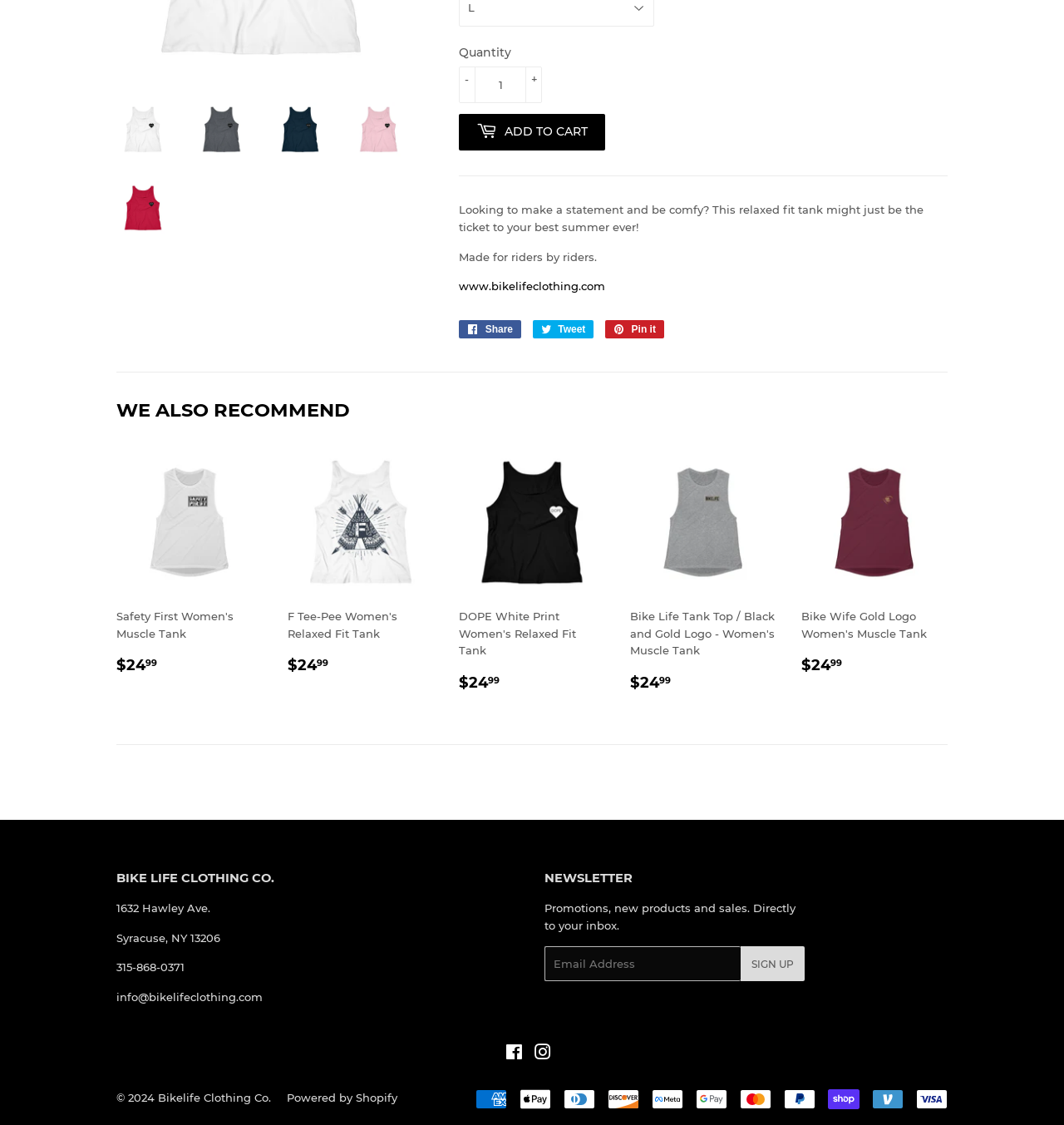Identify the bounding box coordinates for the UI element that matches this description: "Share Share on Facebook".

[0.431, 0.285, 0.49, 0.301]